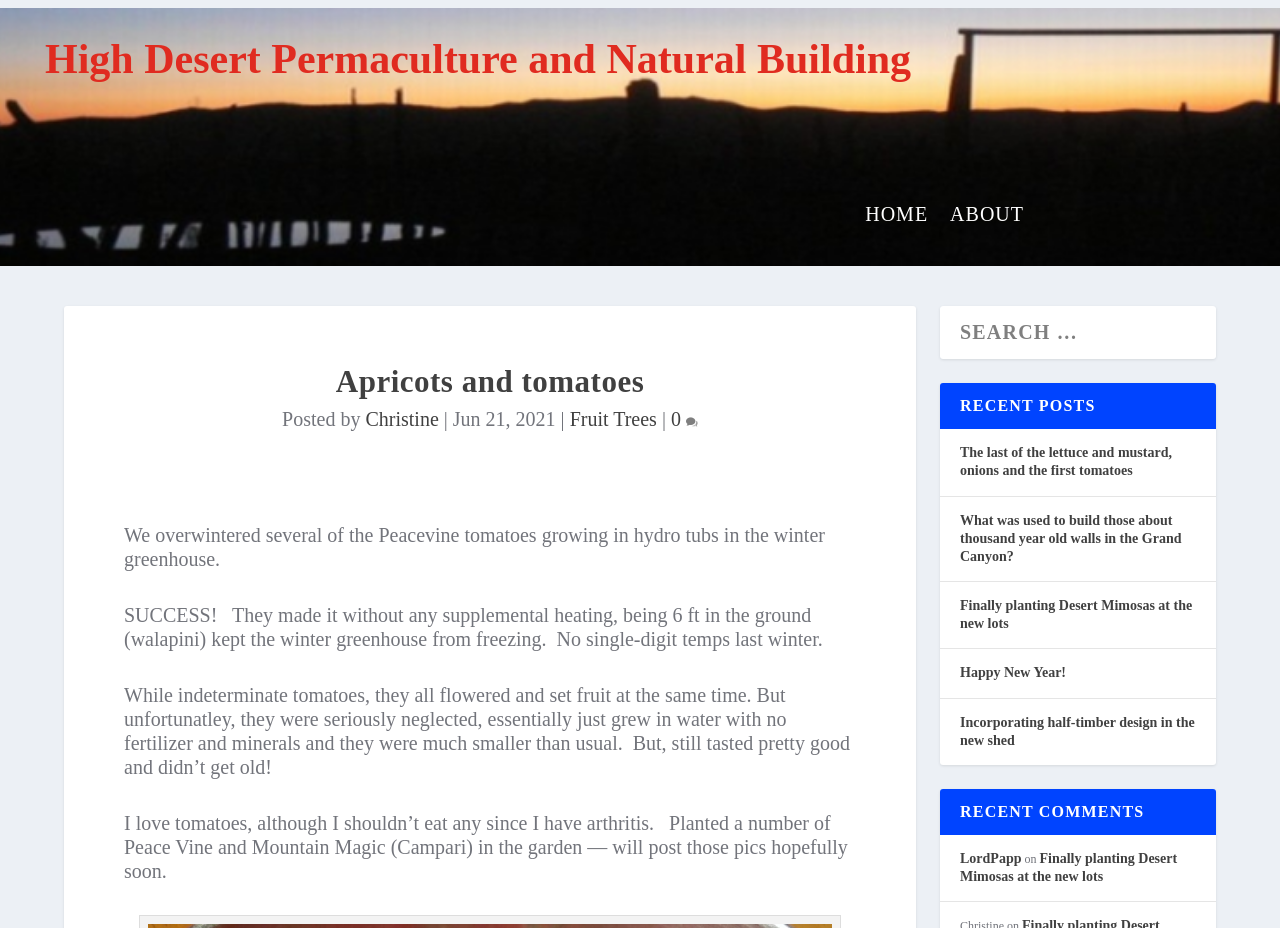Locate the bounding box coordinates of the area you need to click to fulfill this instruction: 'view recent posts'. The coordinates must be in the form of four float numbers ranging from 0 to 1: [left, top, right, bottom].

[0.734, 0.413, 0.95, 0.462]